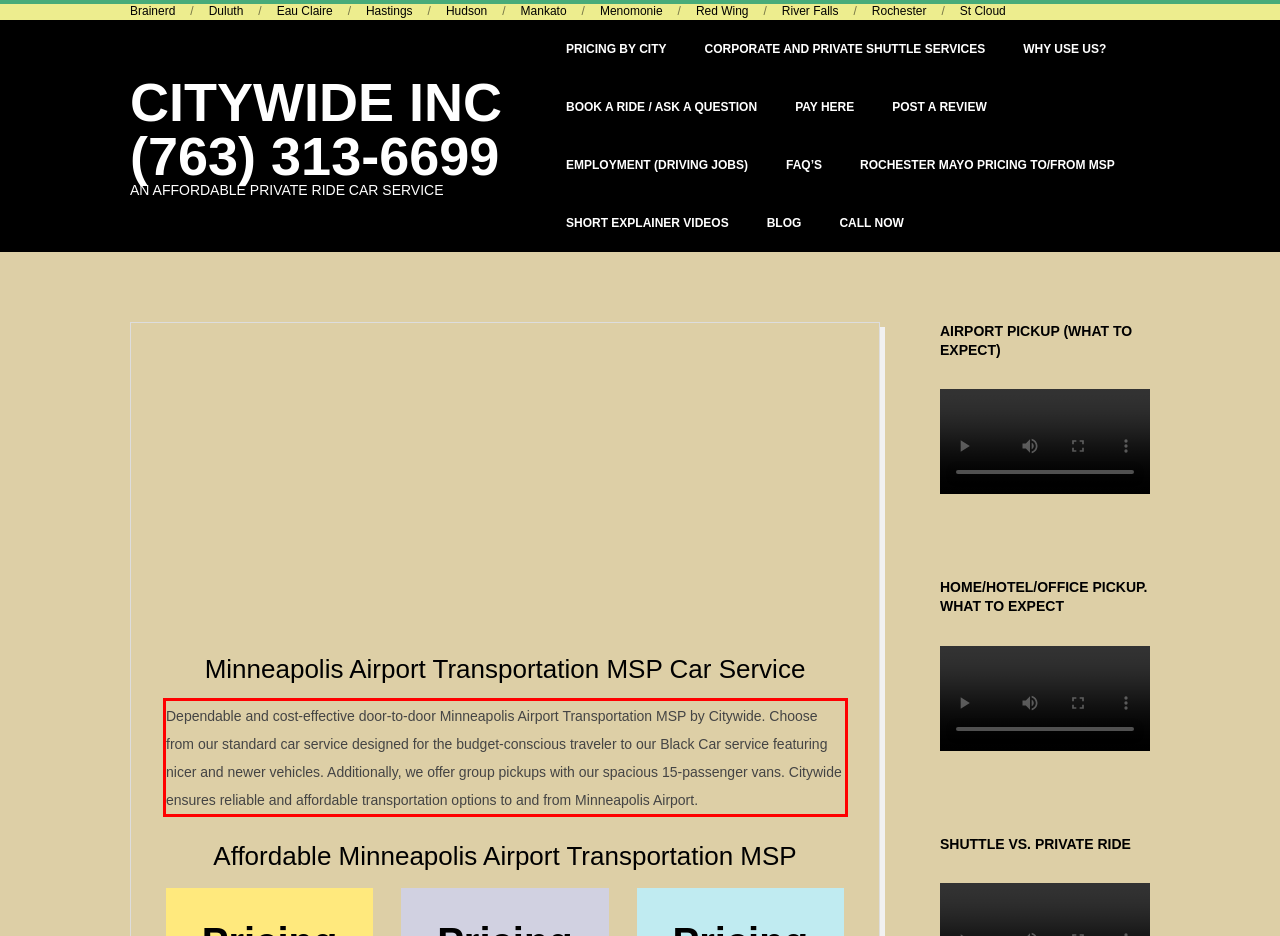Look at the webpage screenshot and recognize the text inside the red bounding box.

Dependable and cost-effective door-to-door Minneapolis Airport Transportation MSP by Citywide. Choose from our standard car service designed for the budget-conscious traveler to our Black Car service featuring nicer and newer vehicles. Additionally, we offer group pickups with our spacious 15-passenger vans. Citywide ensures reliable and affordable transportation options to and from Minneapolis Airport.